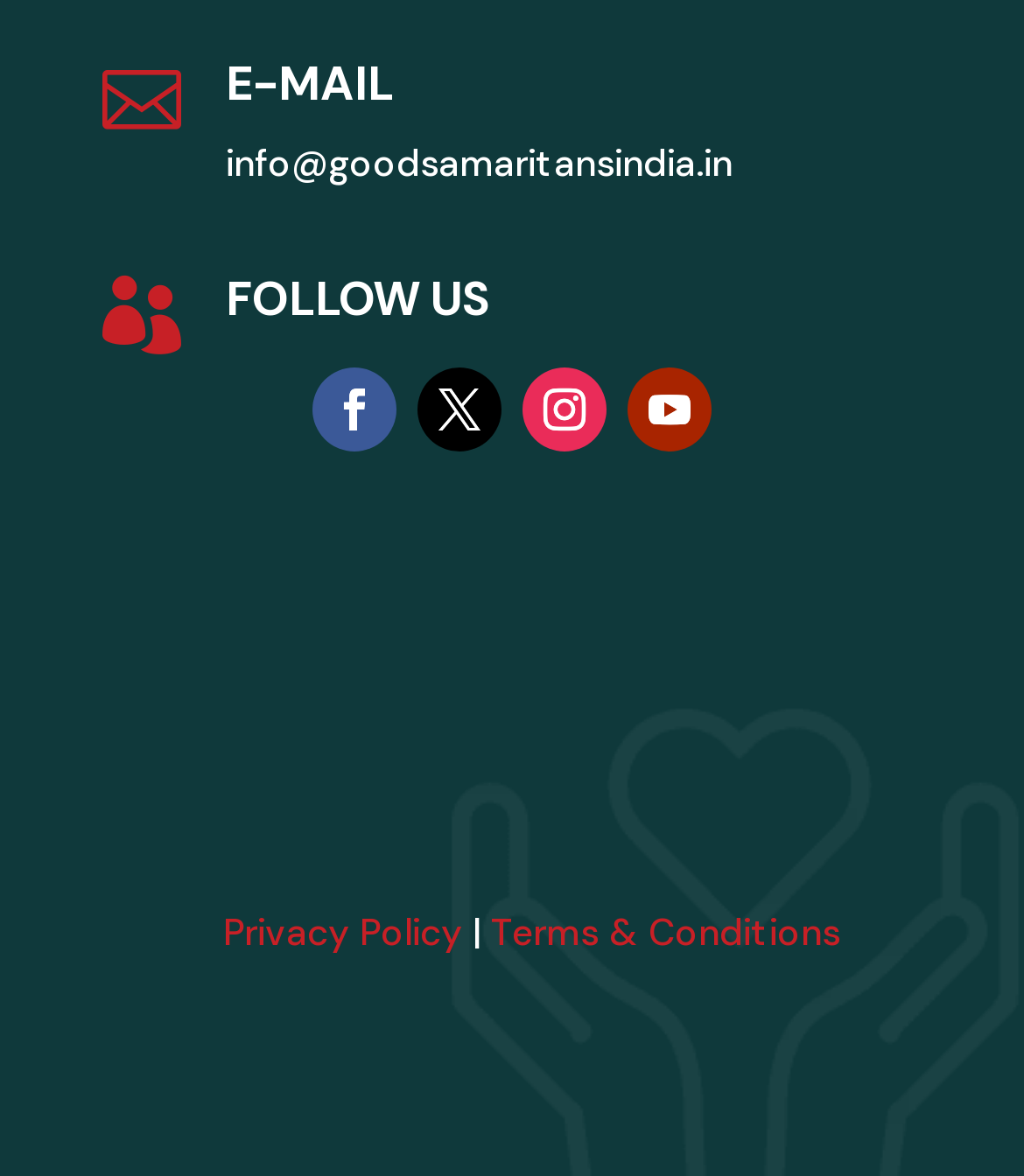Please identify the bounding box coordinates of the area that needs to be clicked to fulfill the following instruction: "Check email address."

[0.221, 0.118, 0.715, 0.159]